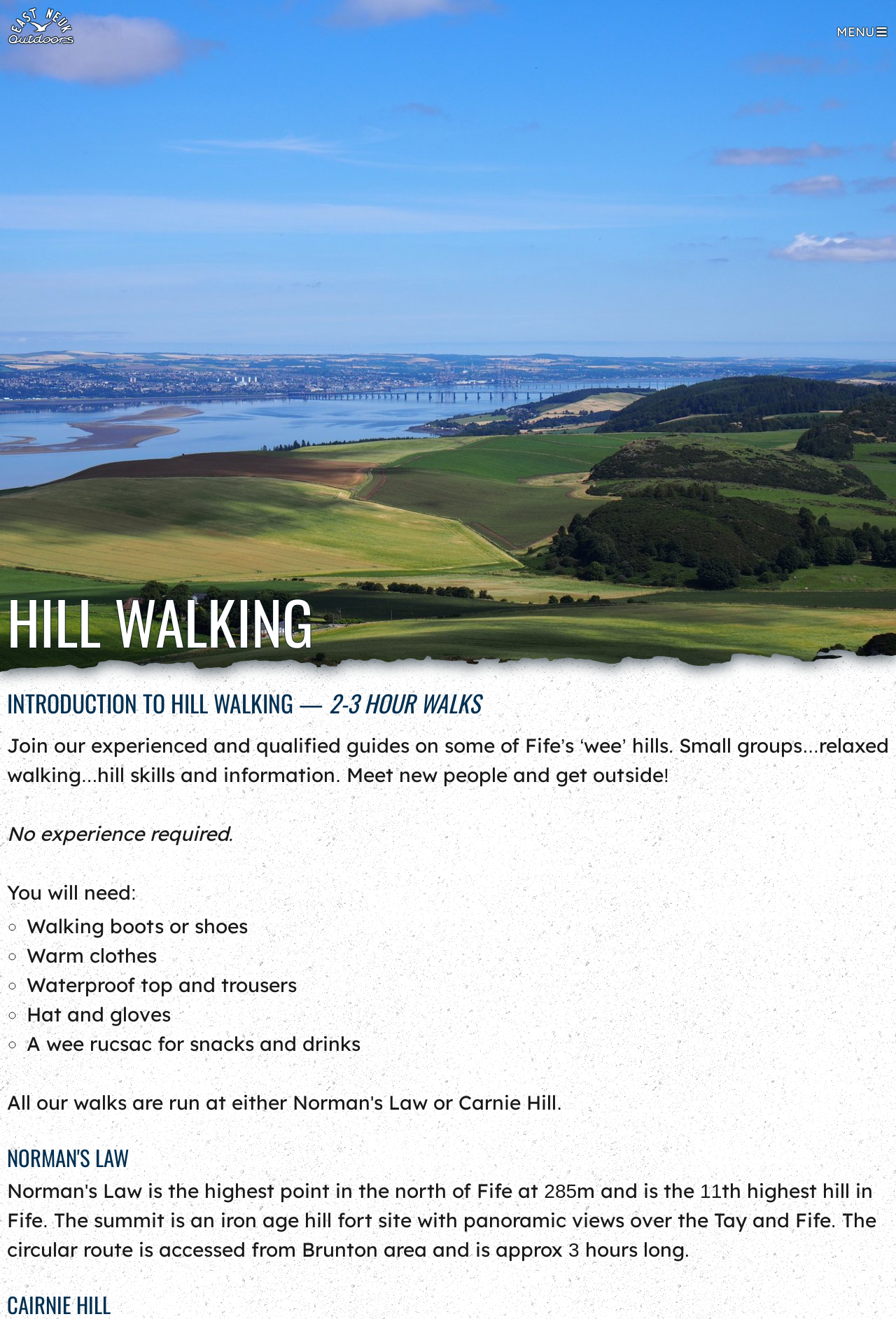Use a single word or phrase to answer this question: 
What type of activity is offered on this website?

Hill walking